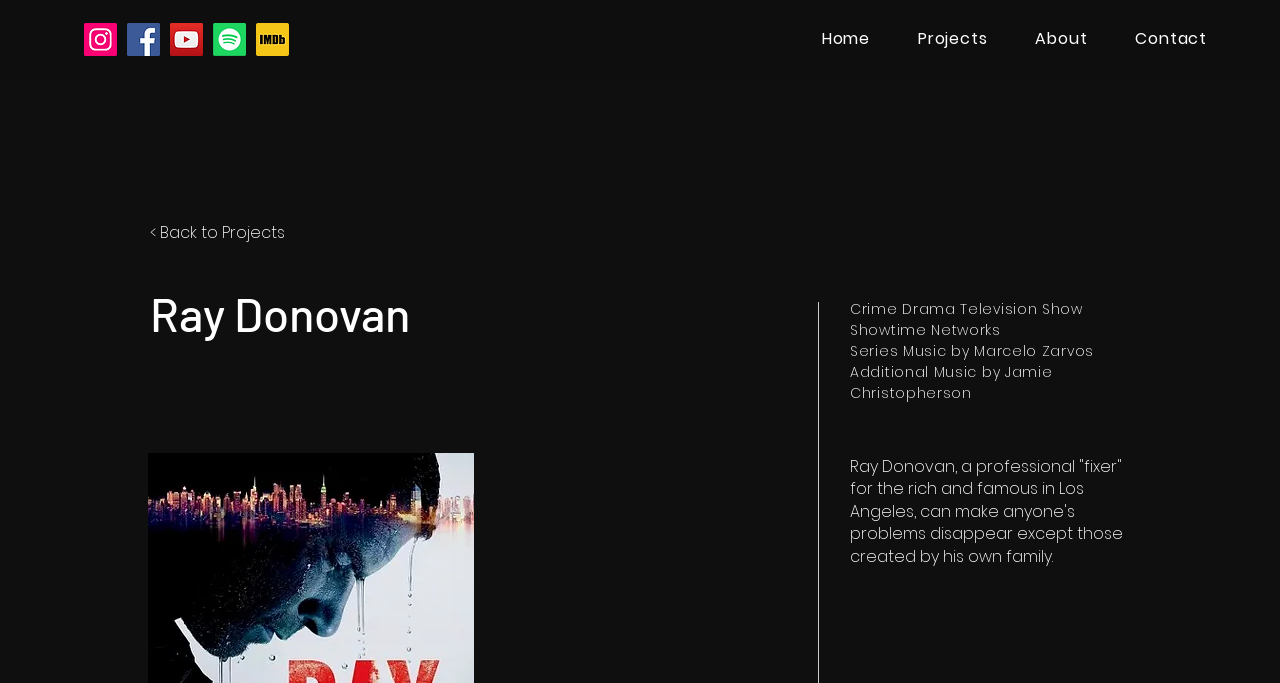Please specify the bounding box coordinates of the element that should be clicked to execute the given instruction: 'Back to Projects'. Ensure the coordinates are four float numbers between 0 and 1, expressed as [left, top, right, bottom].

[0.117, 0.324, 0.223, 0.357]